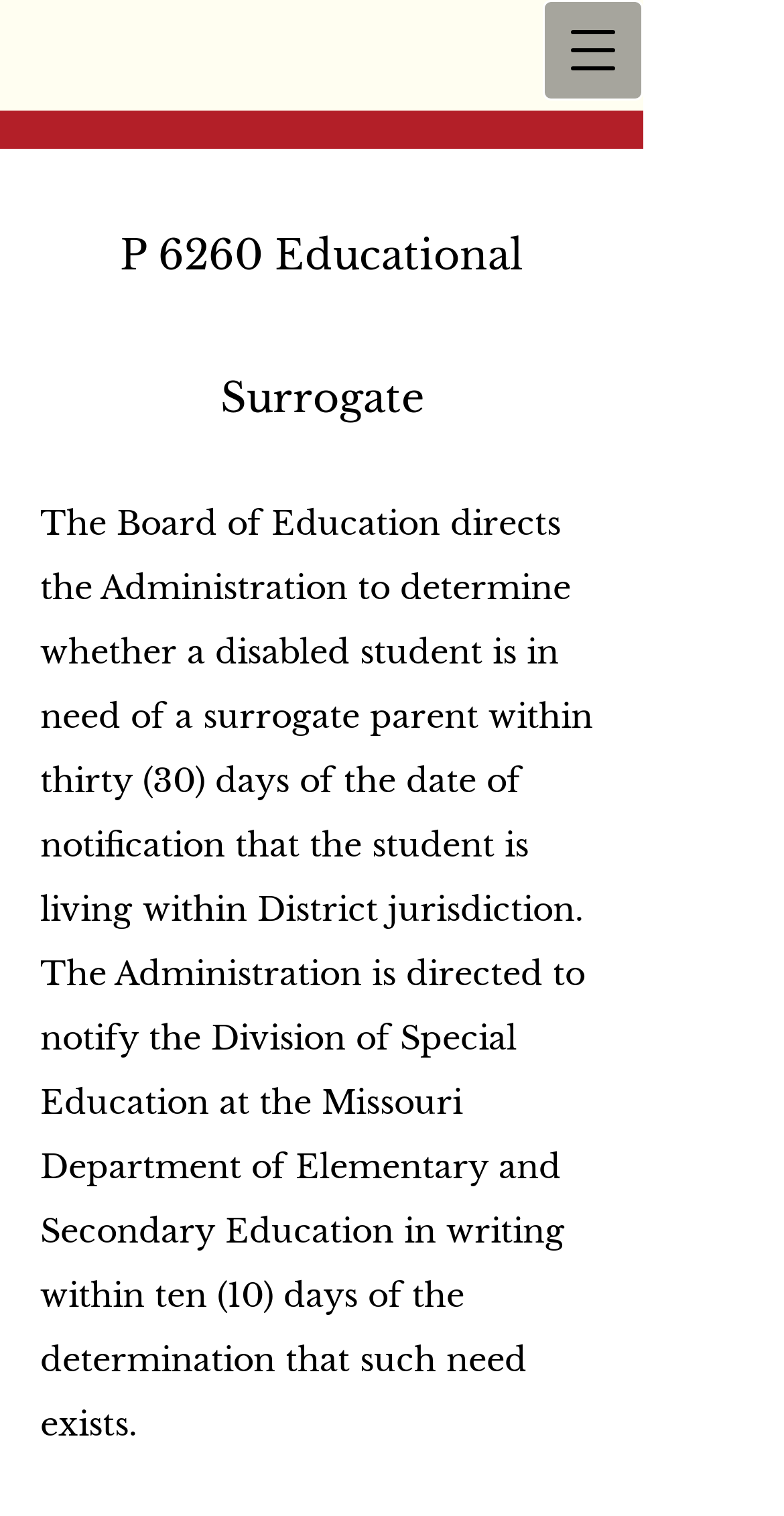Identify and generate the primary title of the webpage.

P 6260 Educational Surrogate